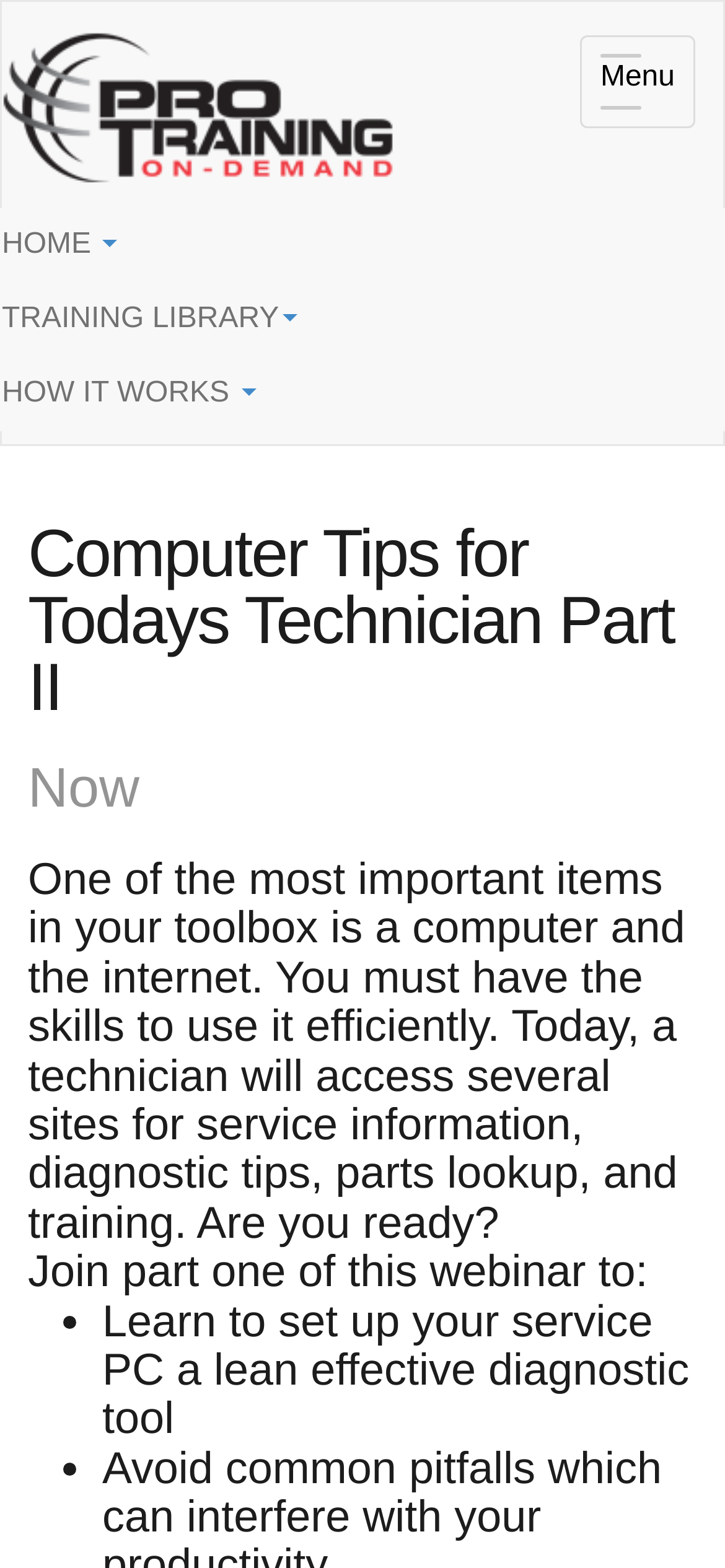Please answer the following question using a single word or phrase: 
What is the topic of the webpage?

Computer Tips